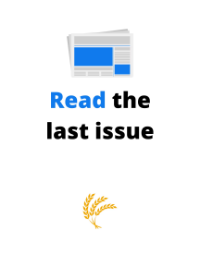Generate a descriptive account of all visible items and actions in the image.

The image features a stylized depiction of a newspaper, accompanied by text that encourages readers to "Read the last issue." The phrase is prominently displayed, with "Read" in a vibrant blue font, contrasting against "the last issue," which is rendered in bold black, emphasizing the urgency and appeal of accessing the latest content. Below the text, a decorative emblem of a golden wheat sheaf adds a touch of elegance to the design. This image likely serves as a call-to-action for visitors to engage with the most recent edition of a publication, inviting them to explore its contents.